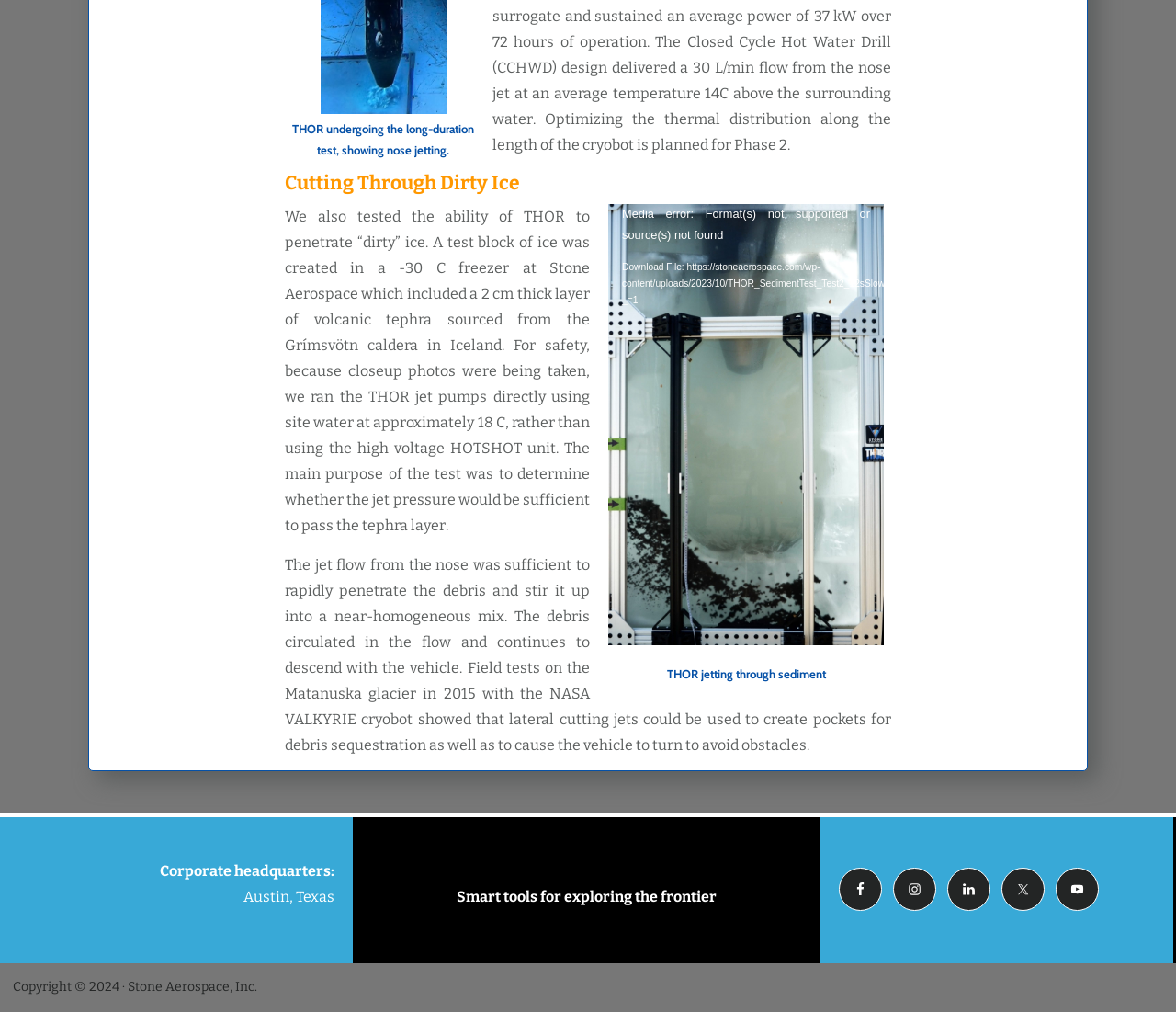Specify the bounding box coordinates of the area to click in order to follow the given instruction: "Go to the home page."

None